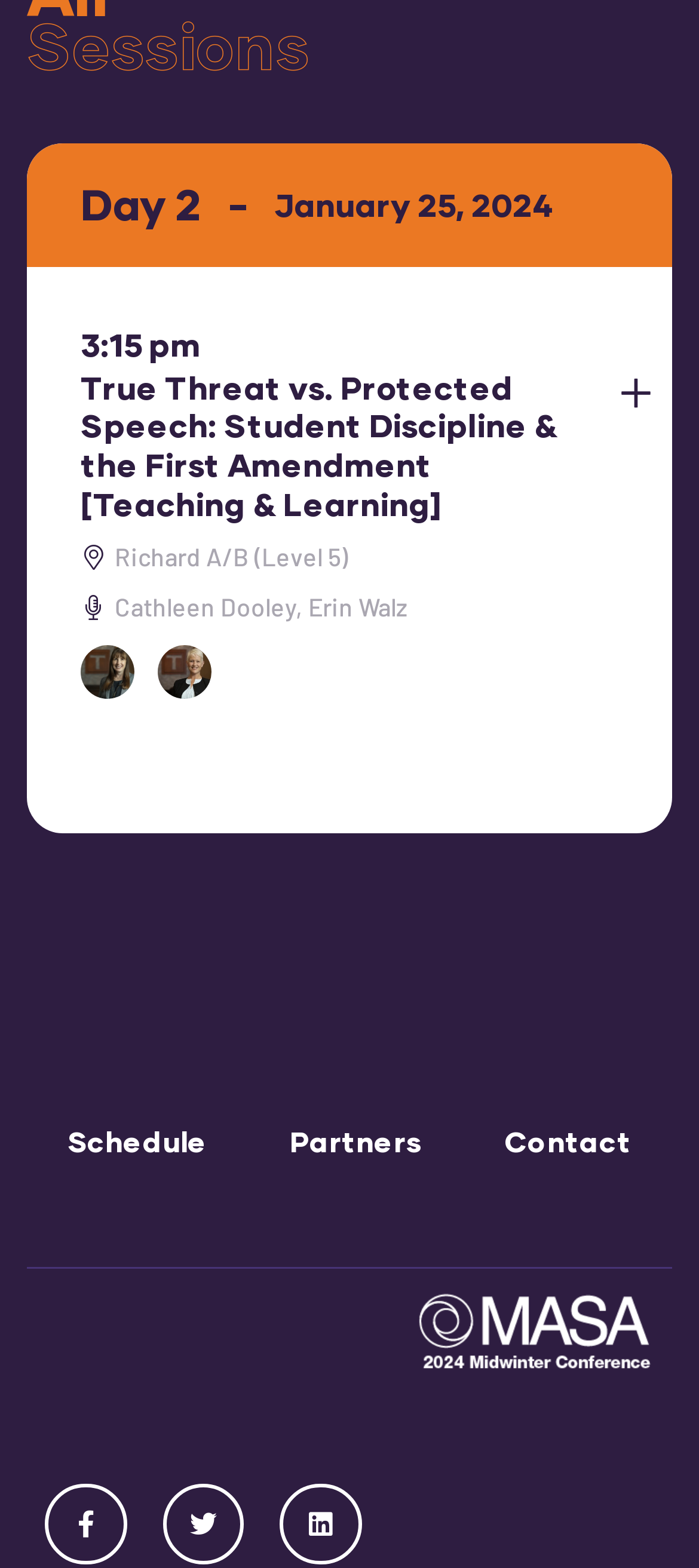Please find the bounding box coordinates in the format (top-left x, top-left y, bottom-right x, bottom-right y) for the given element description. Ensure the coordinates are floating point numbers between 0 and 1. Description: Cathleen Dooley

[0.164, 0.377, 0.441, 0.397]